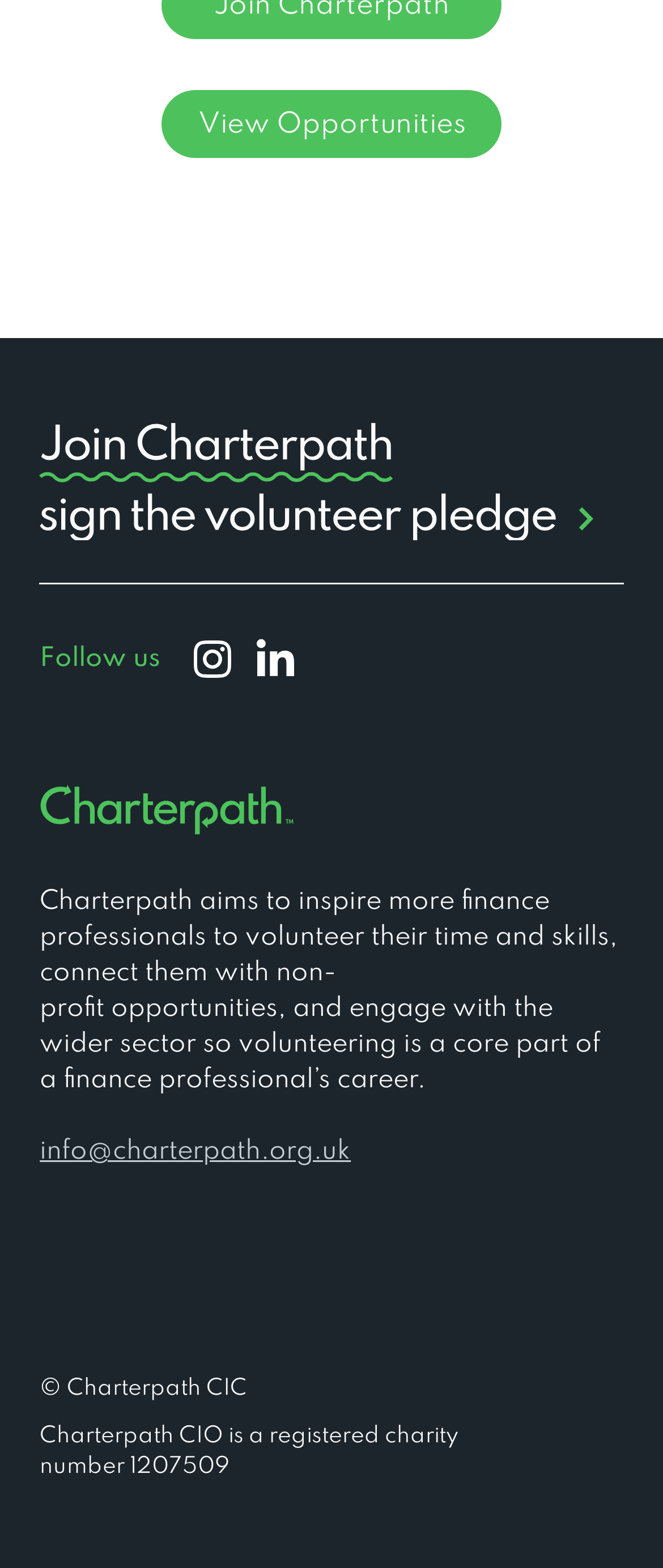Identify and provide the bounding box coordinates of the UI element described: "info@charterpath.org.uk". The coordinates should be formatted as [left, top, right, bottom], with each number being a float between 0 and 1.

[0.06, 0.726, 0.529, 0.744]